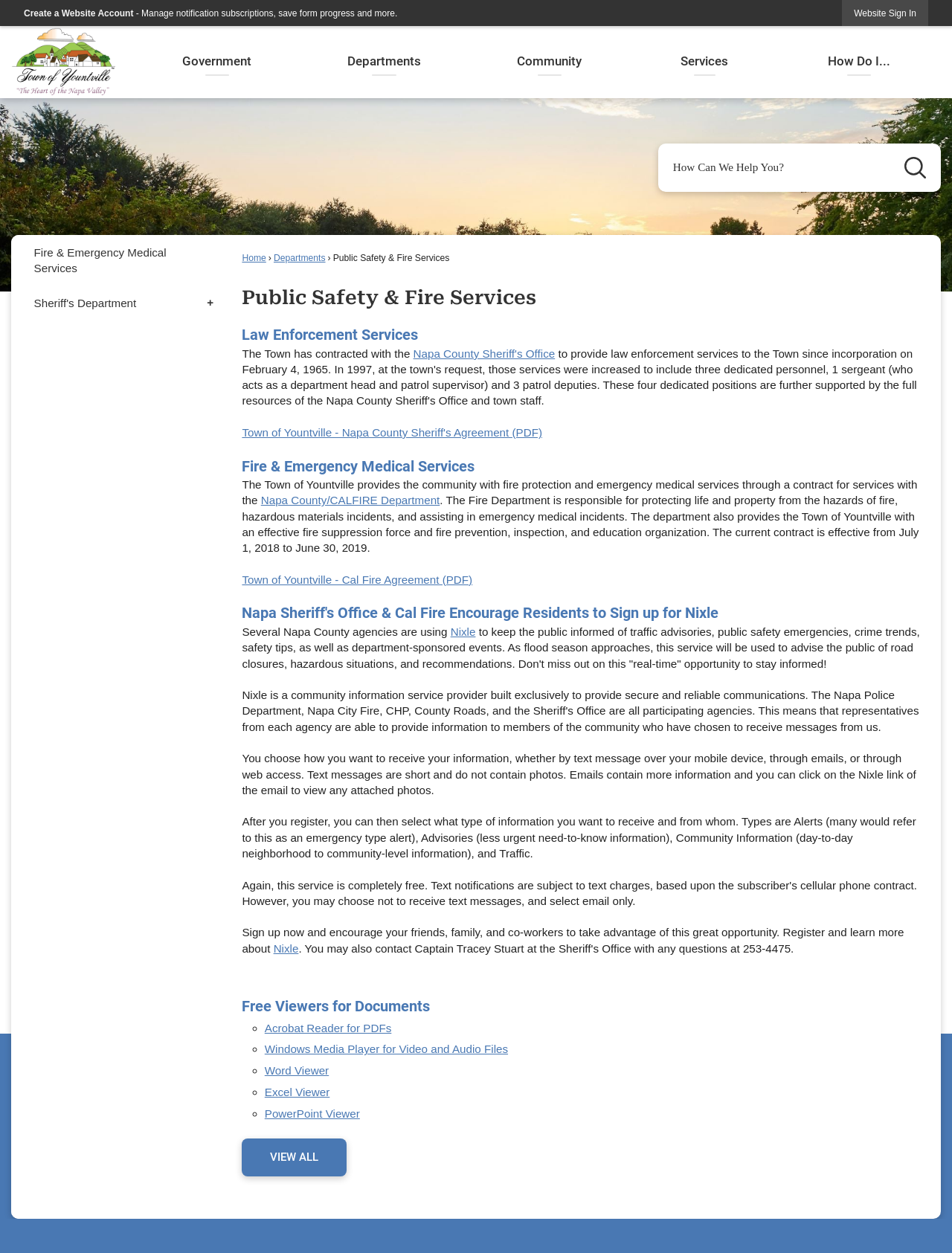What type of files can Windows Media Player play?
Answer the question with detailed information derived from the image.

According to the webpage, Windows Media Player is used to play Video and Audio Files, as listed under the Free Viewers for Documents section.